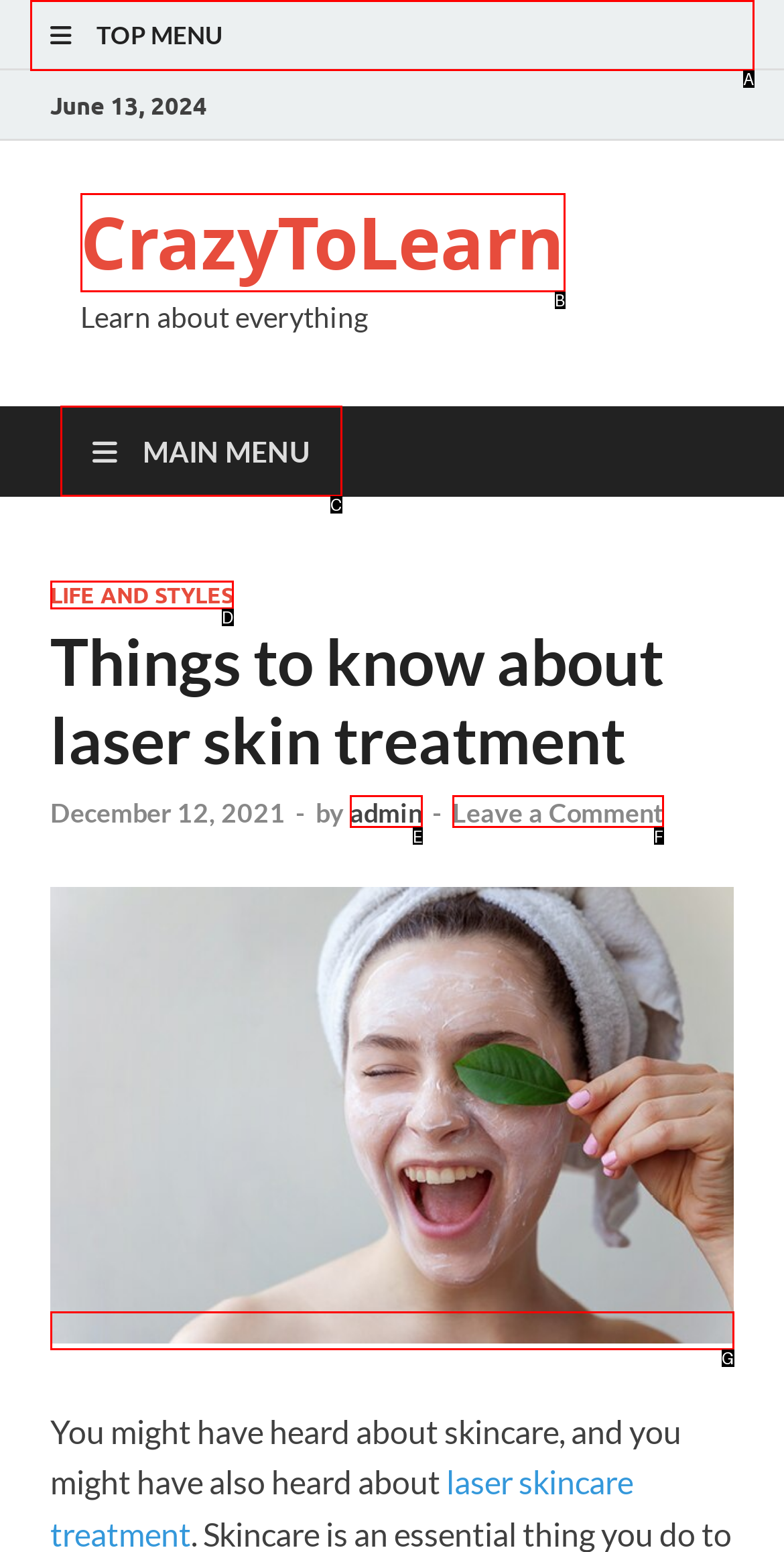Identify the HTML element that best matches the description: parent_node: LIFE AND STYLES. Provide your answer by selecting the corresponding letter from the given options.

G